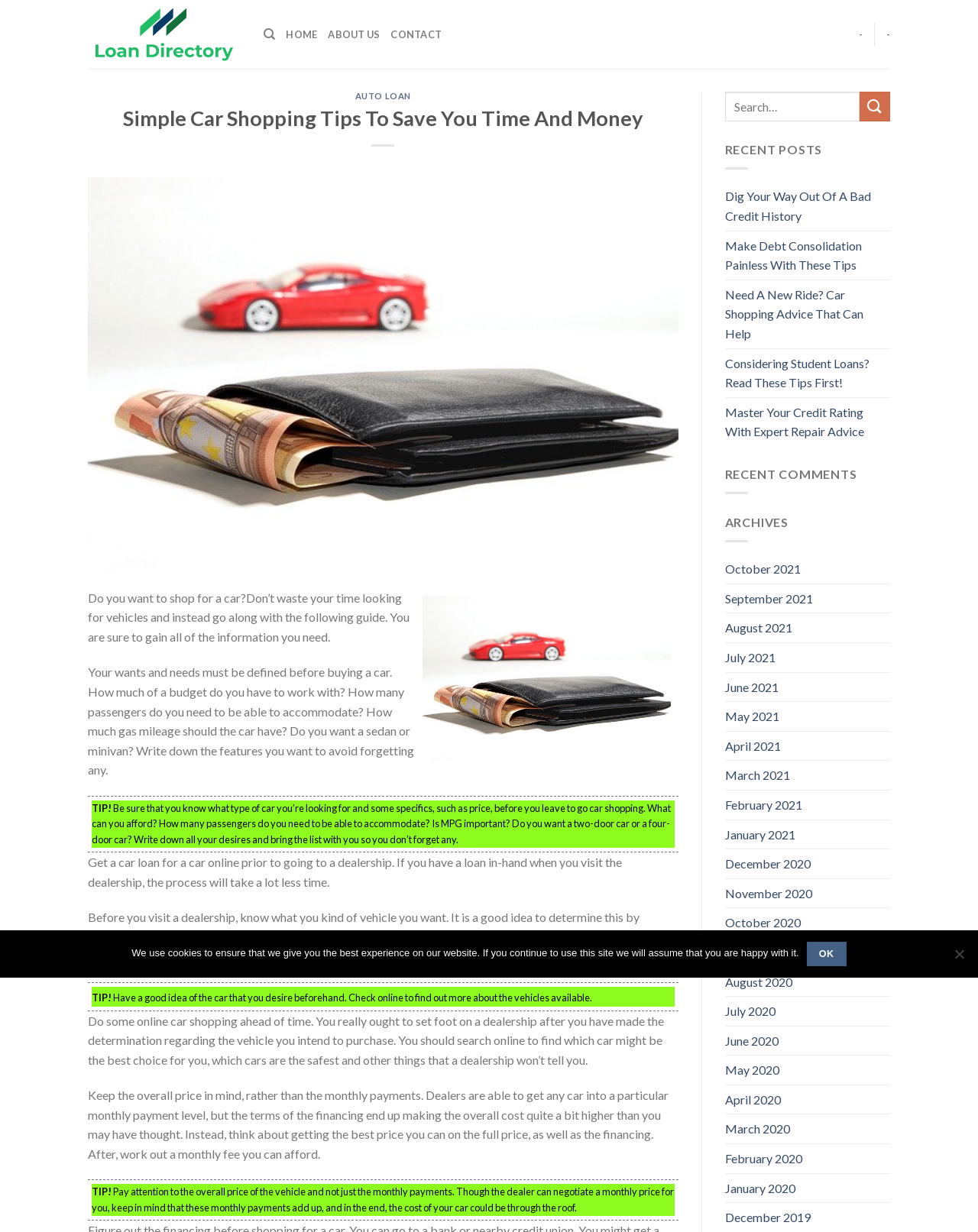What is the main topic of this webpage?
Give a single word or phrase as your answer by examining the image.

Car shopping